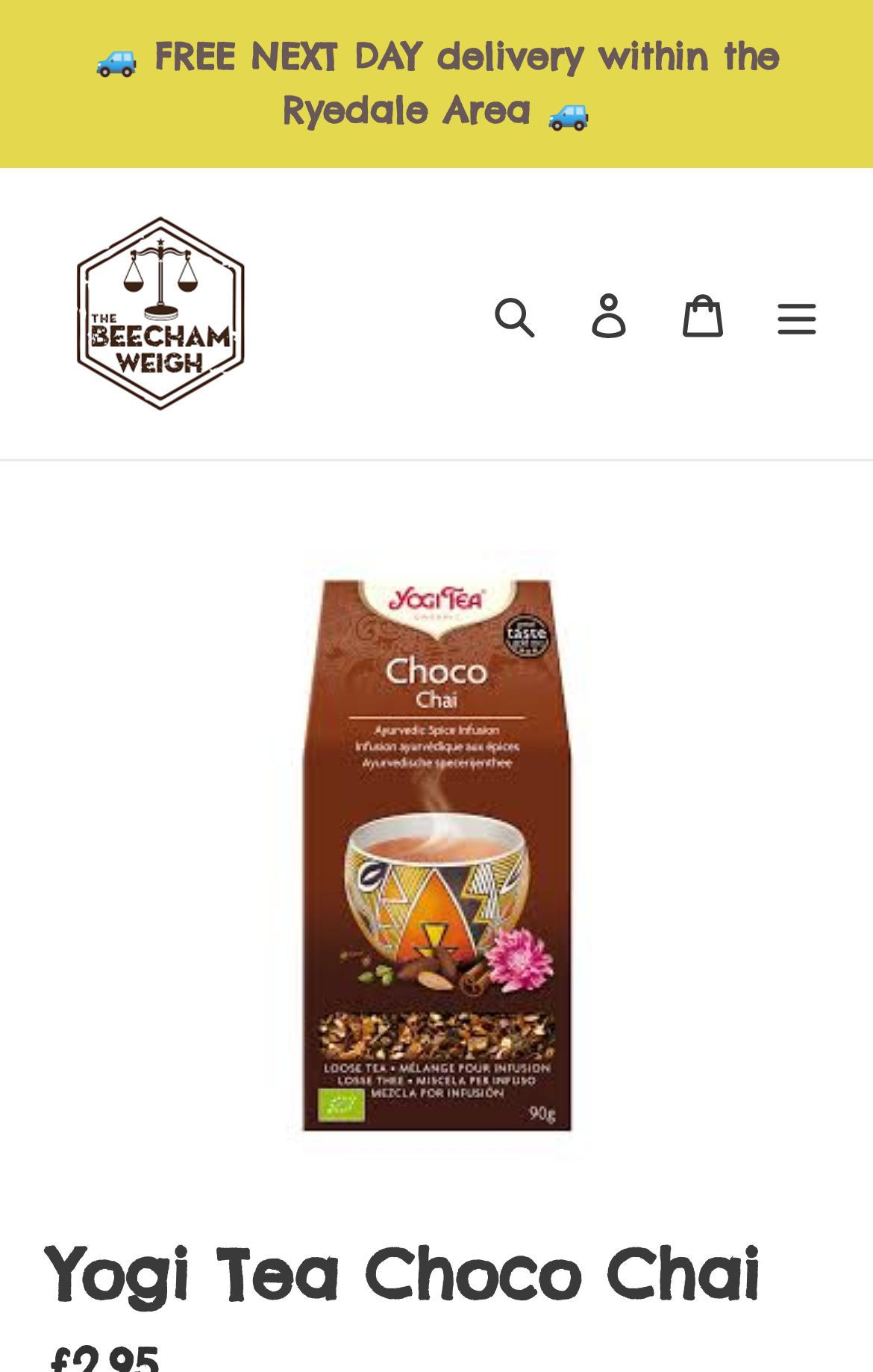Look at the image and write a detailed answer to the question: 
What is the location of the organization?

The location of the organization can be found in the link element, which points to 'The Beecham Weigh Malton'. This is likely the physical location of the organization.